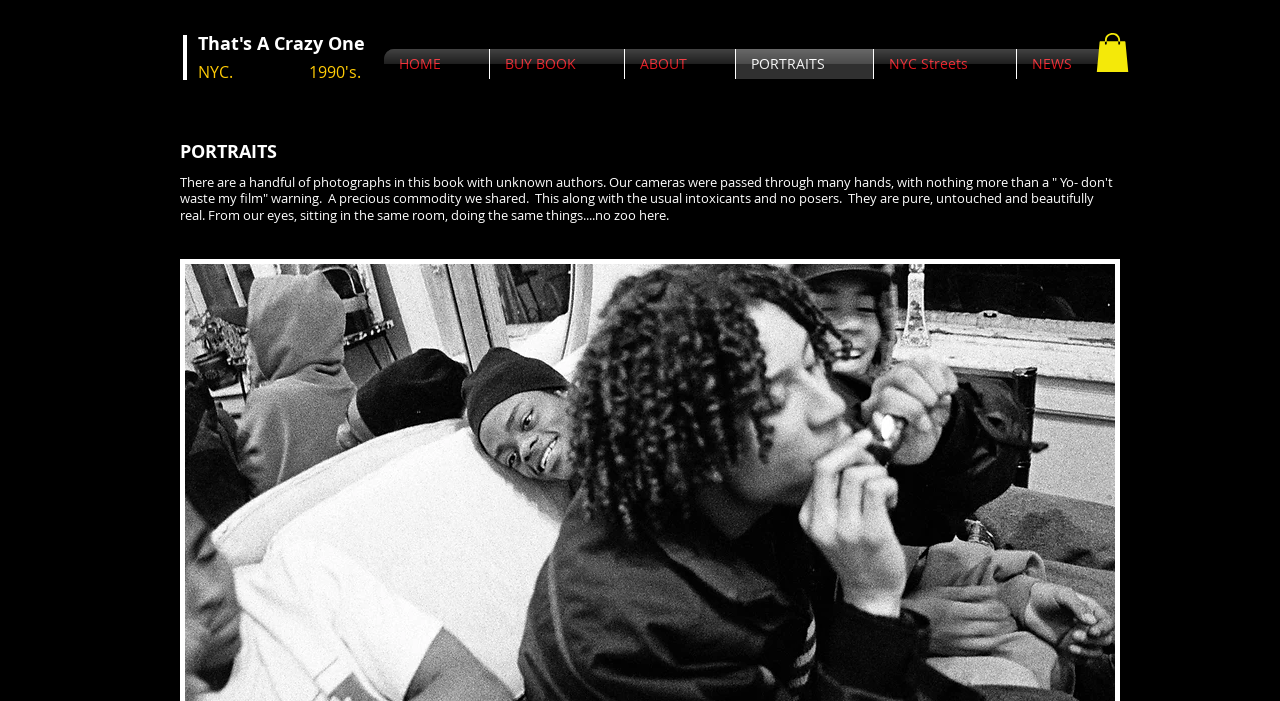Identify and provide the text of the main header on the webpage.

That's A Crazy One